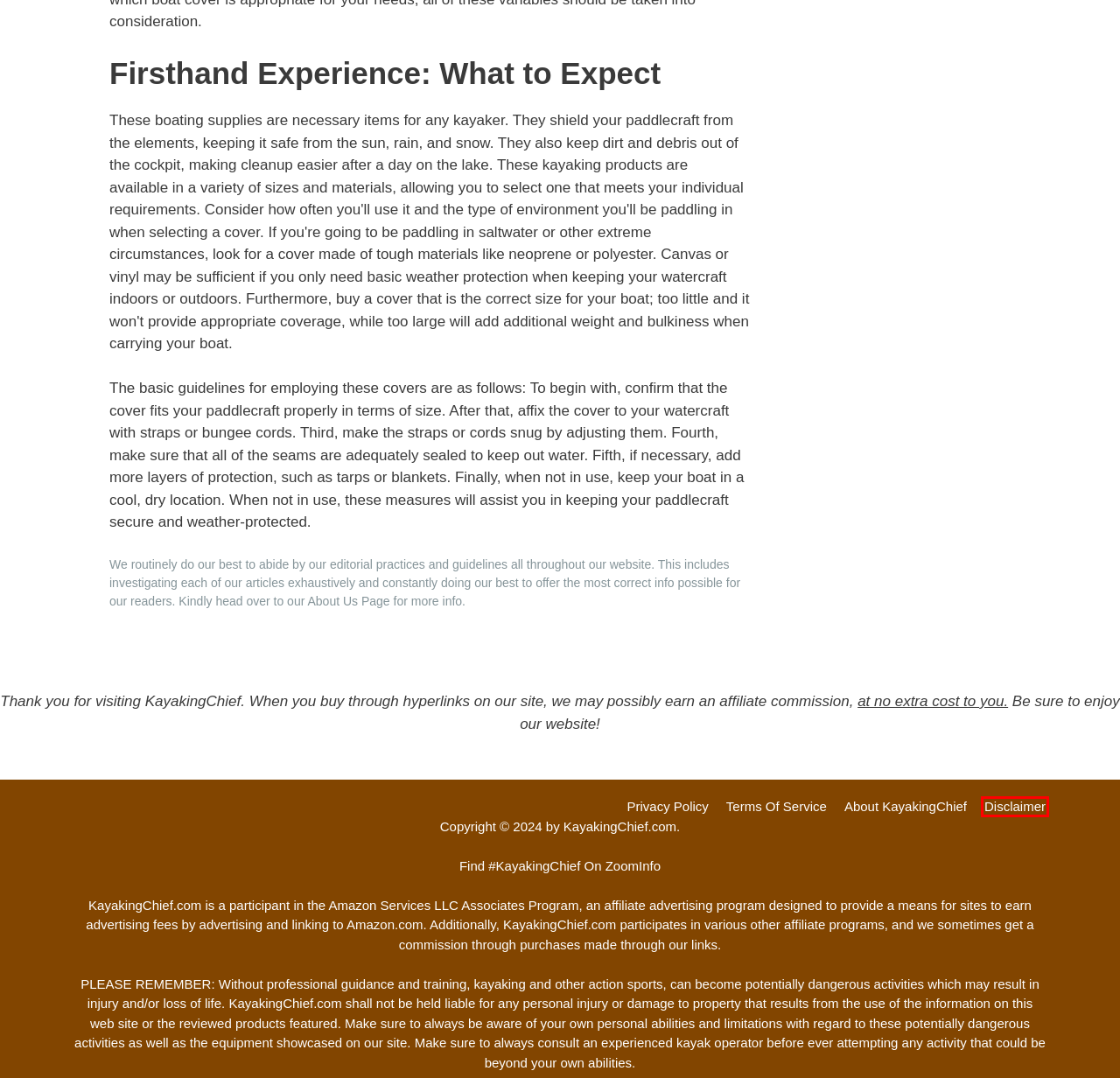You are provided with a screenshot of a webpage containing a red rectangle bounding box. Identify the webpage description that best matches the new webpage after the element in the bounding box is clicked. Here are the potential descriptions:
A. Ocean Kayak Prowler 13
B. Whitewater Kayak
C. About KayakingChief - KayakingChief.com
D. Terms Of Service - KayakingChief.com
E. Sit-On-Top Kayak
F. Old Town Otter Kayak
G. Boating In Dc
H. Disclaimer - KayakingChief.com

H